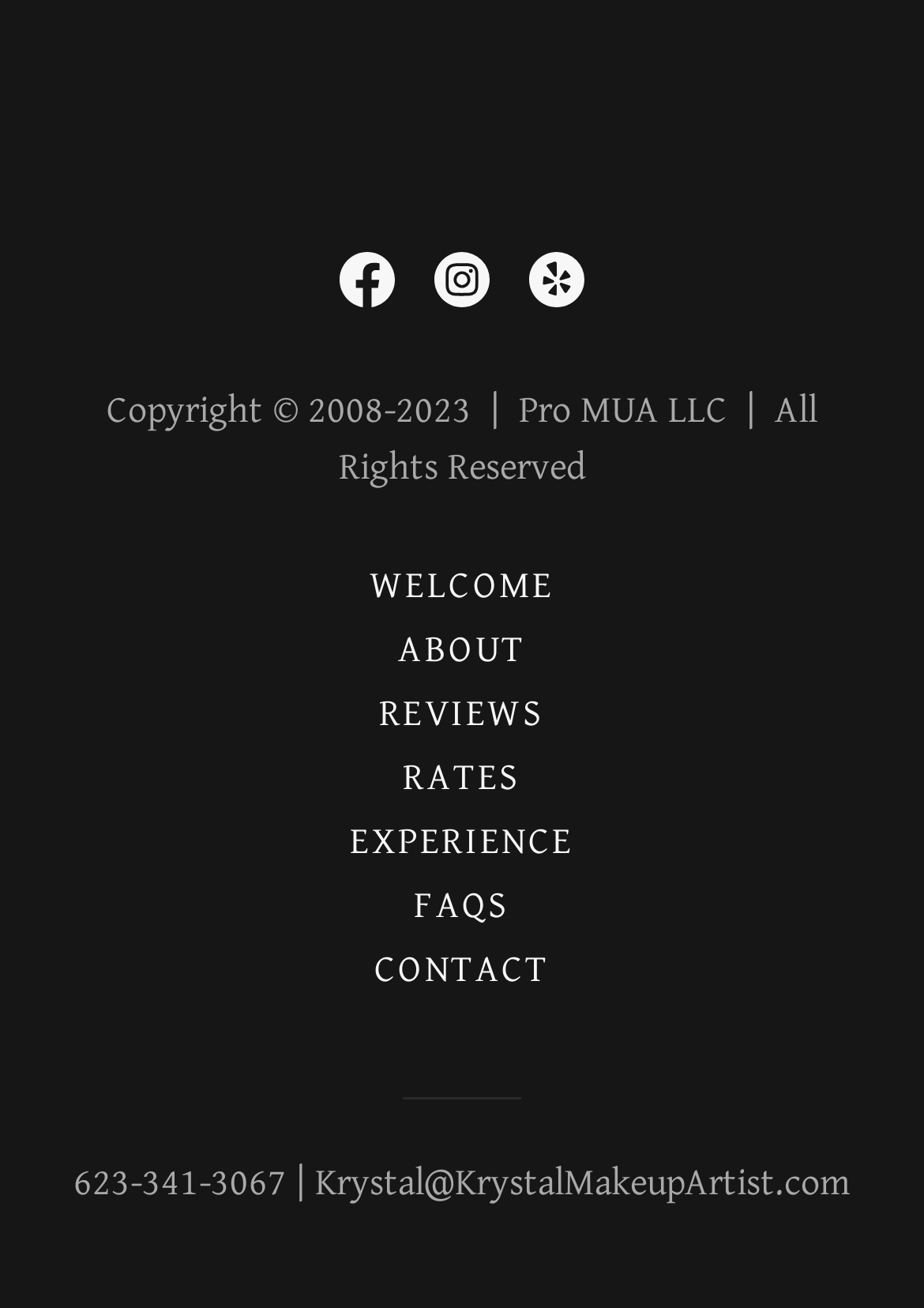Please determine the bounding box coordinates of the section I need to click to accomplish this instruction: "Contact Krystal".

[0.385, 0.718, 0.615, 0.767]